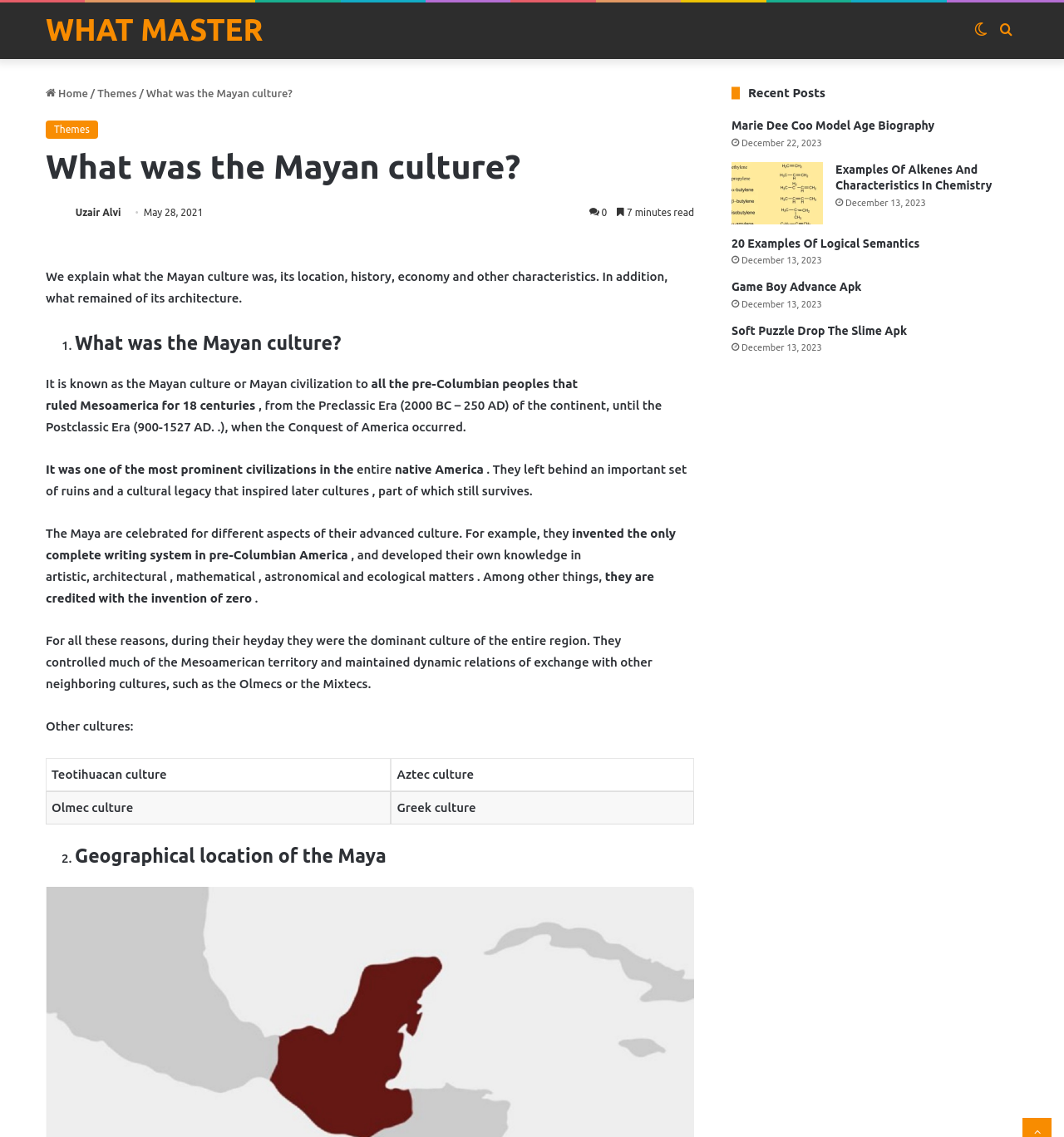Please find the bounding box coordinates in the format (top-left x, top-left y, bottom-right x, bottom-right y) for the given element description. Ensure the coordinates are floating point numbers between 0 and 1. Description: Switch skin

[0.91, 0.002, 0.934, 0.051]